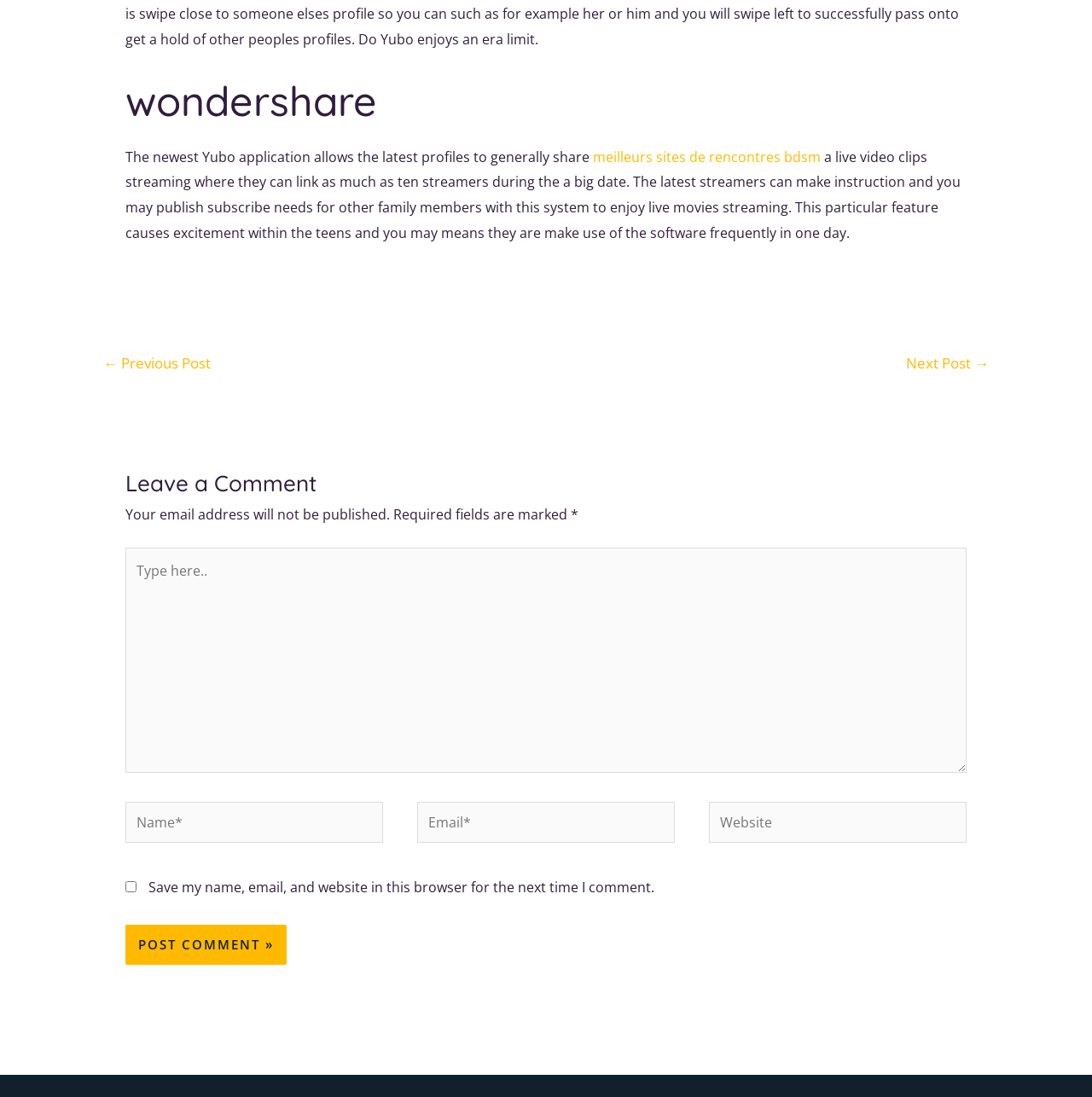What is required to post a comment?
Using the information from the image, give a concise answer in one word or a short phrase.

Name and email